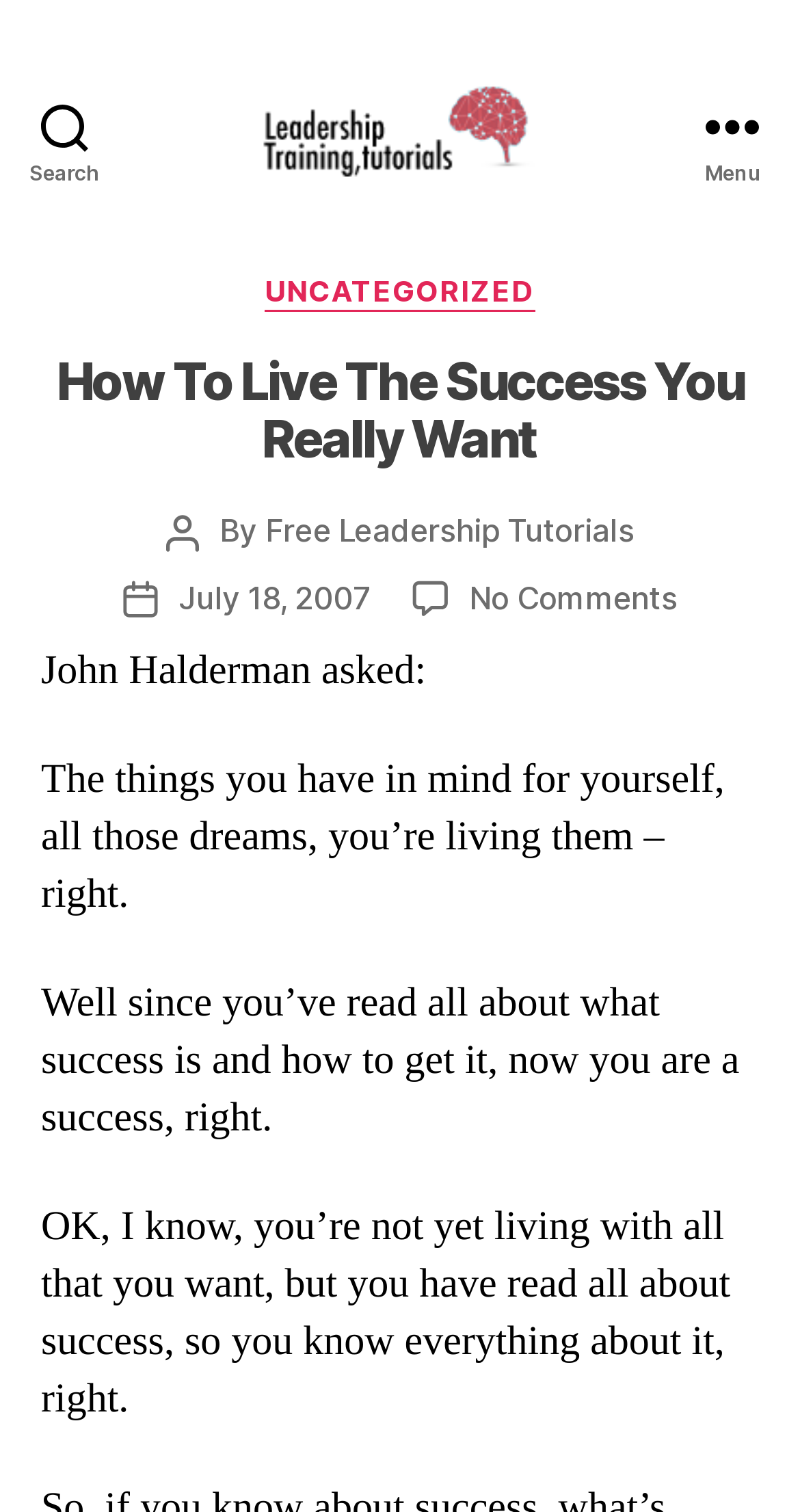Determine the main heading of the webpage and generate its text.

How To Live The Success You Really Want